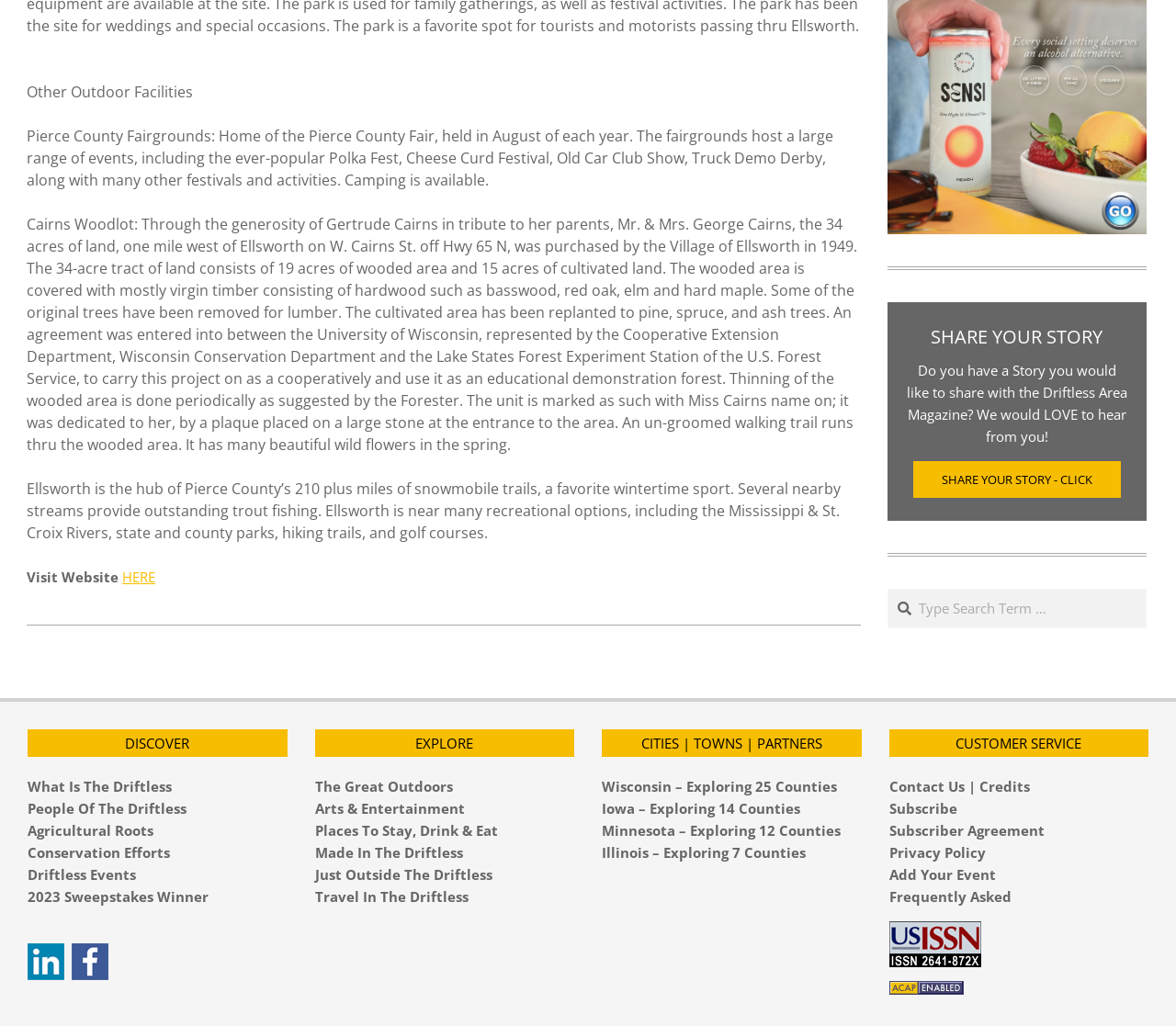What is Ellsworth known for in winter?
Please provide a comprehensive answer based on the information in the image.

According to the webpage, Ellsworth is known as the hub of Pierce County's 210 plus miles of snowmobile trails, making it a popular wintertime sport.